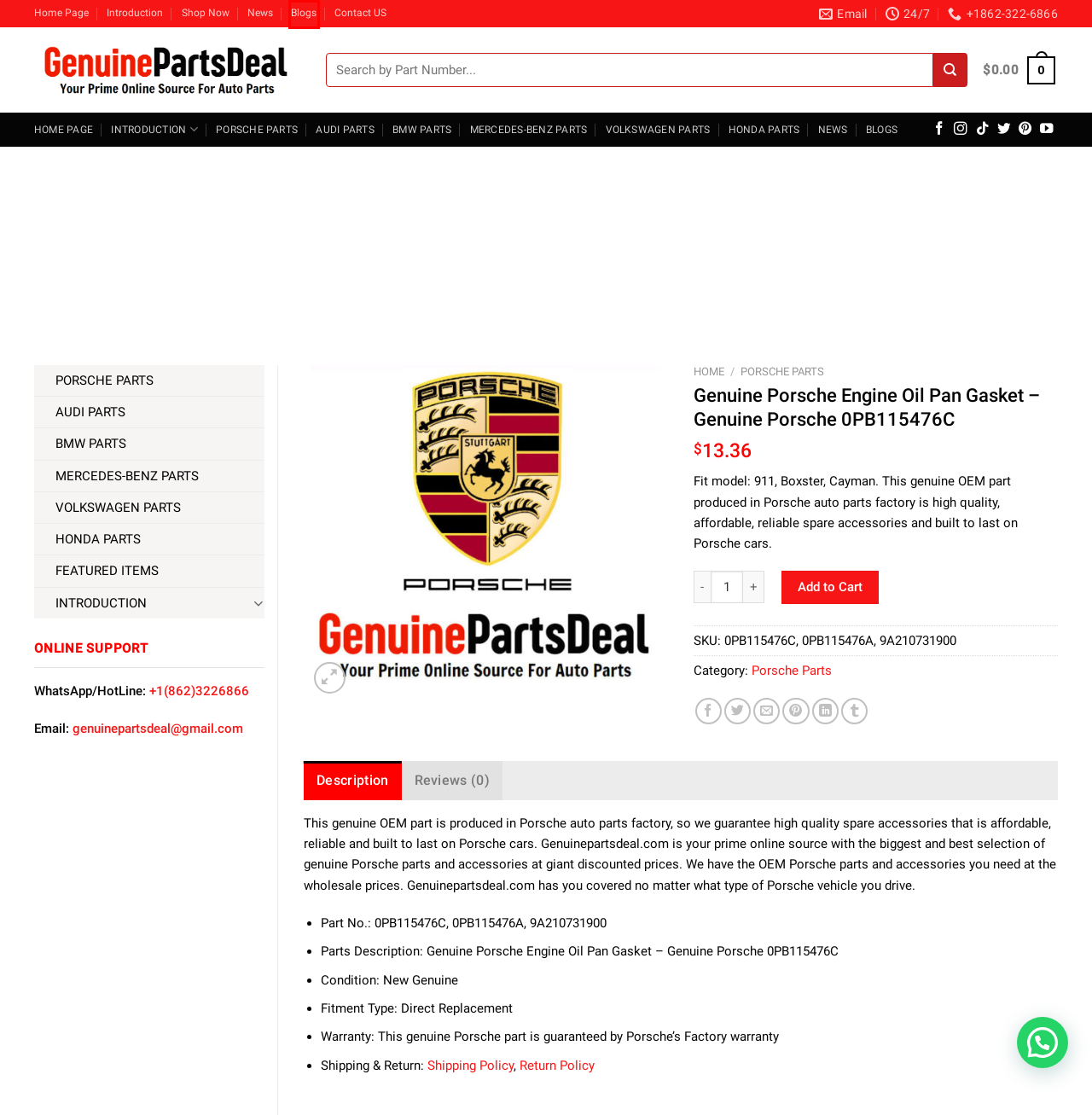Given a webpage screenshot with a UI element marked by a red bounding box, choose the description that best corresponds to the new webpage that will appear after clicking the element. The candidates are:
A. Contact US - Genuine Parts Deal
B. Cart - Genuine Parts Deal
C. Porsche Parts - Genuine Parts Deal
D. Blogs - Genuine Parts Deal
E. Refund and Returns Policy - Genuine Parts Deal
F. Shop Now - Genuine Parts Deal
G. Genuine Parts Deal - Your Prime Online Source for Auto Parts
H. Introduction - Genuine Parts Deal

D